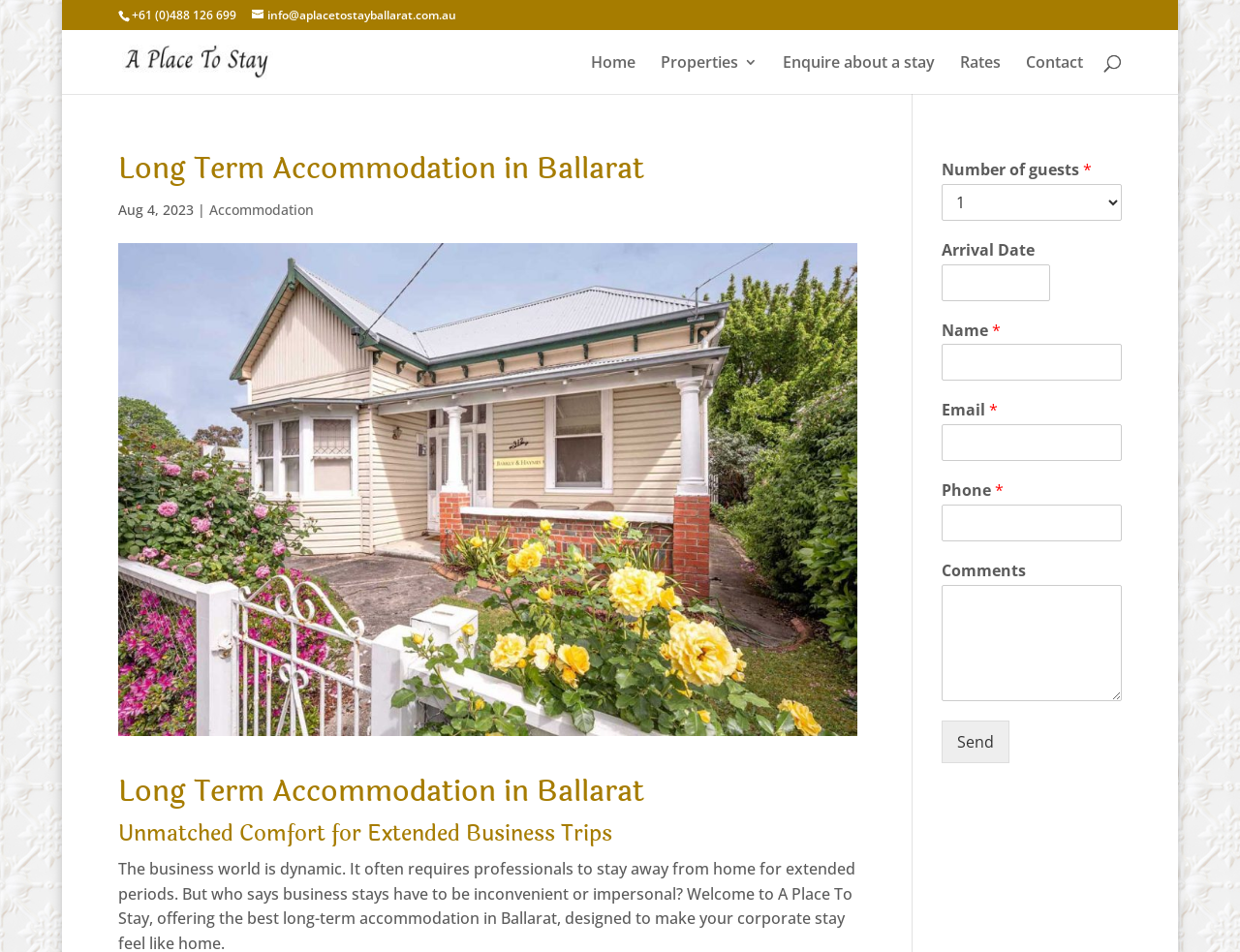What is the purpose of the search box?
Please answer the question with a detailed response using the information from the screenshot.

The search box is likely used to search for properties, as it is located near the 'Properties' link and has a placeholder text 'Search for:', suggesting that users can input keywords to find specific properties.